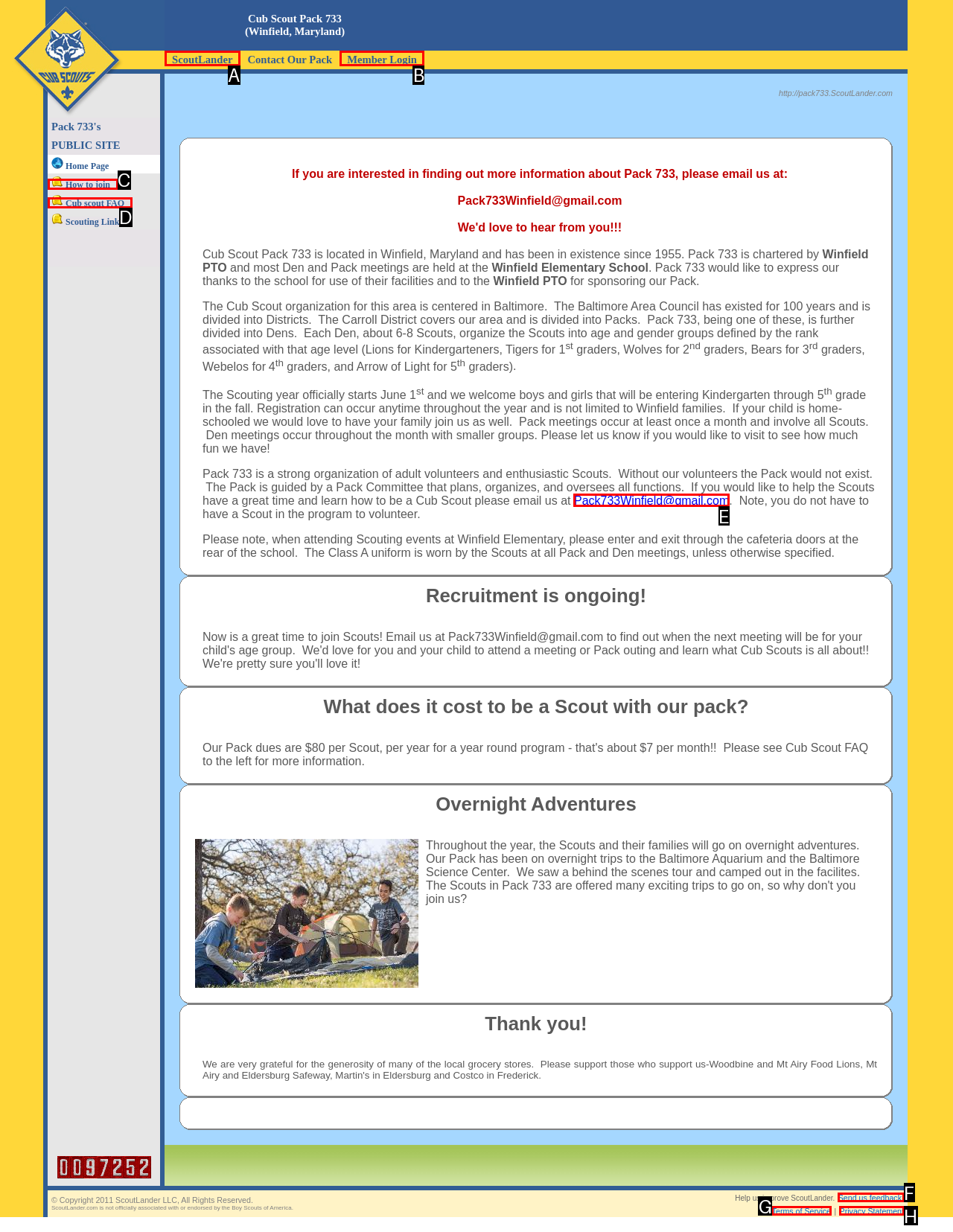Choose the HTML element that corresponds to the description: Member Login
Provide the answer by selecting the letter from the given choices.

B